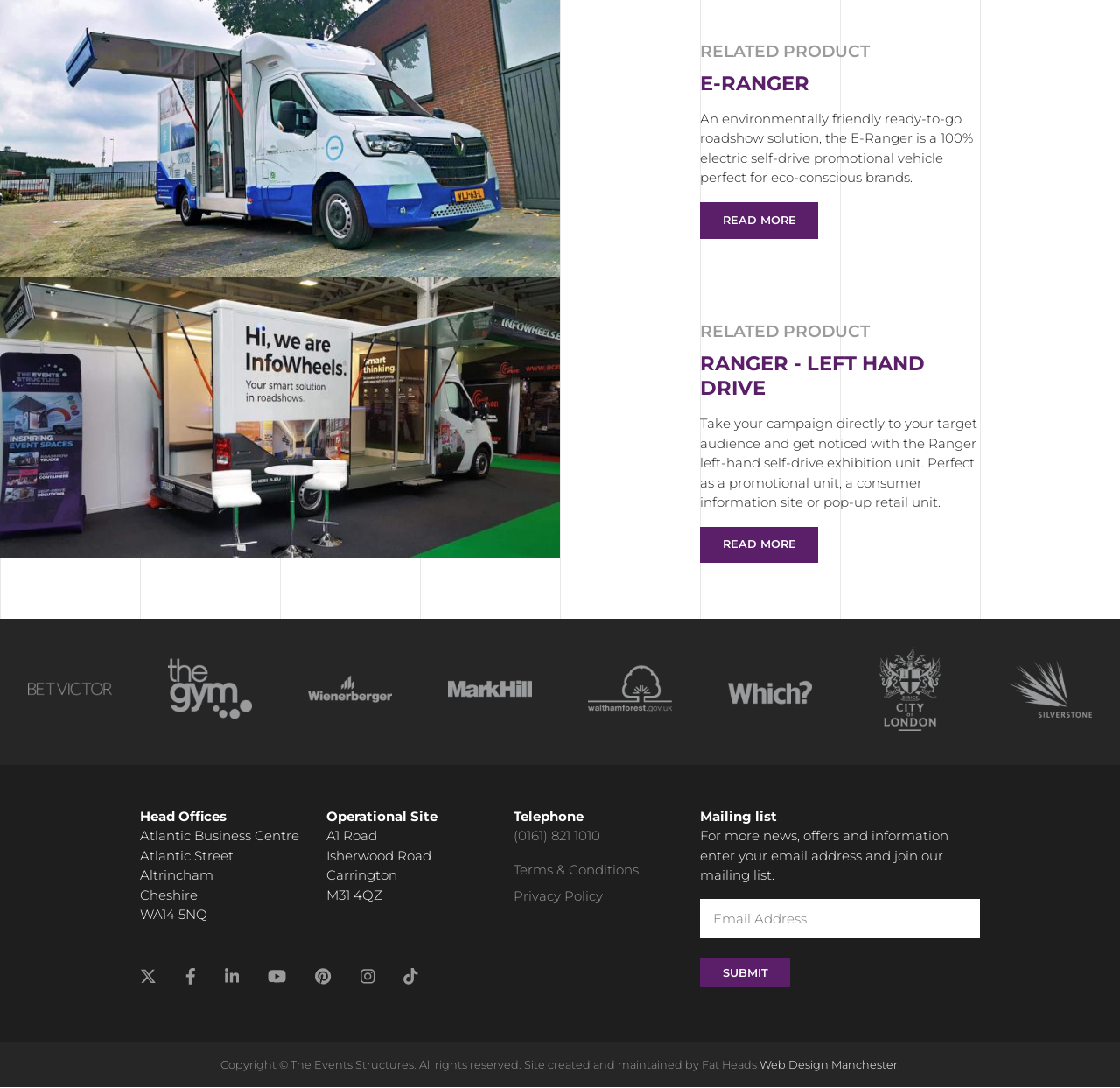Please provide a one-word or phrase answer to the question: 
How can I join the mailing list?

Enter email address and submit